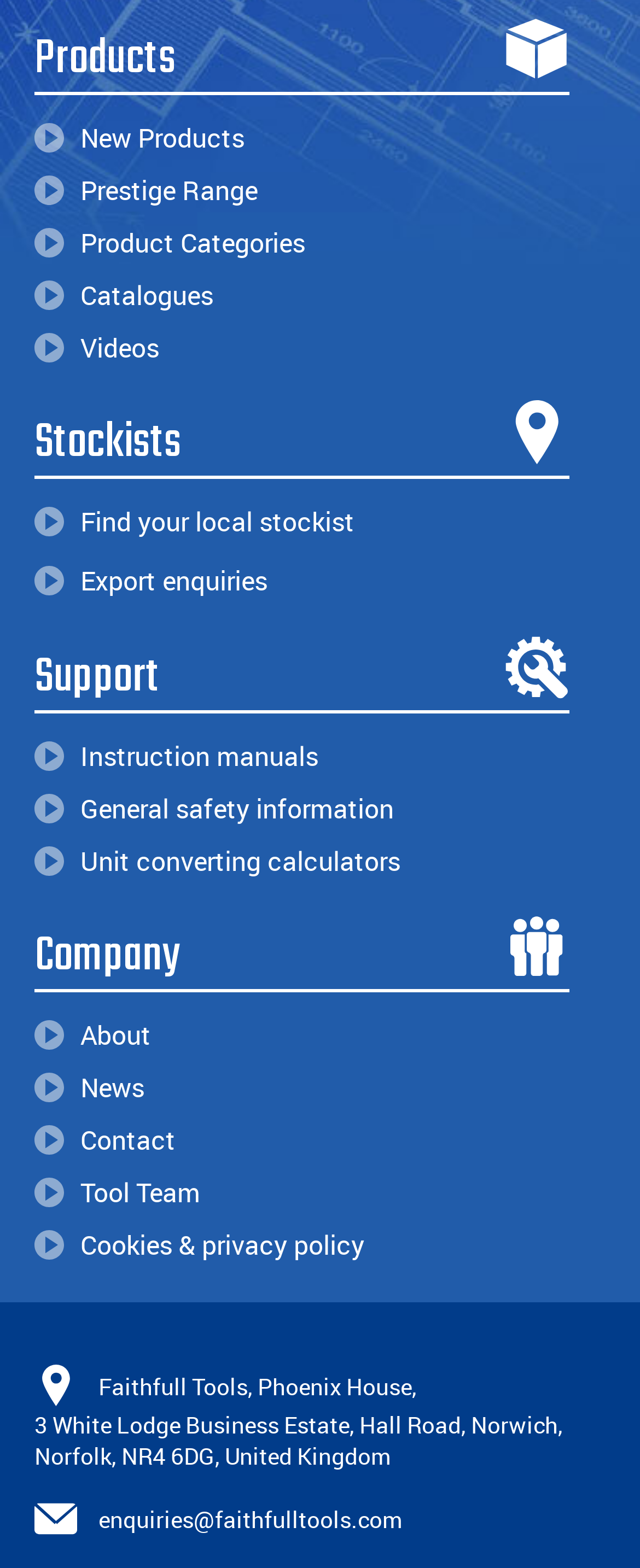Could you find the bounding box coordinates of the clickable area to complete this instruction: "Read instruction manuals"?

[0.054, 0.467, 0.889, 0.496]